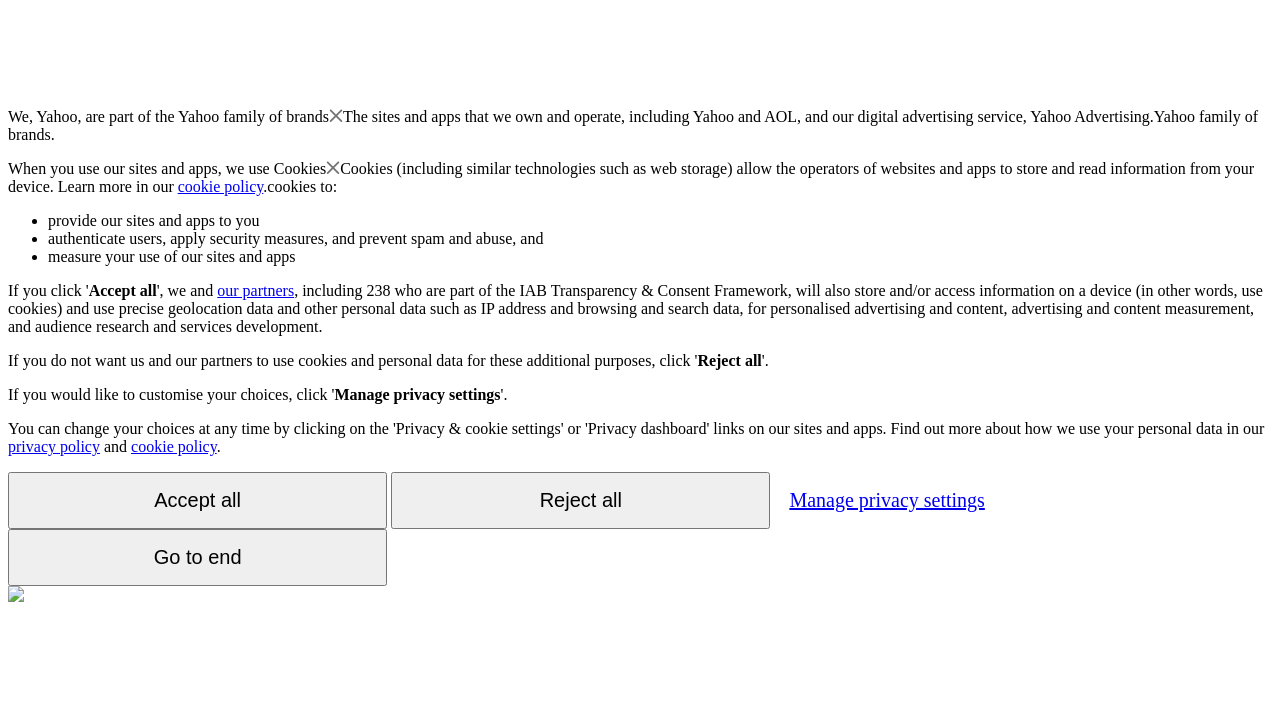Using the information shown in the image, answer the question with as much detail as possible: What is Yahoo part of?

Based on the webpage content, it is mentioned that 'We, Yahoo, are part of the Yahoo family of brands' which indicates that Yahoo is part of the Yahoo family of brands.